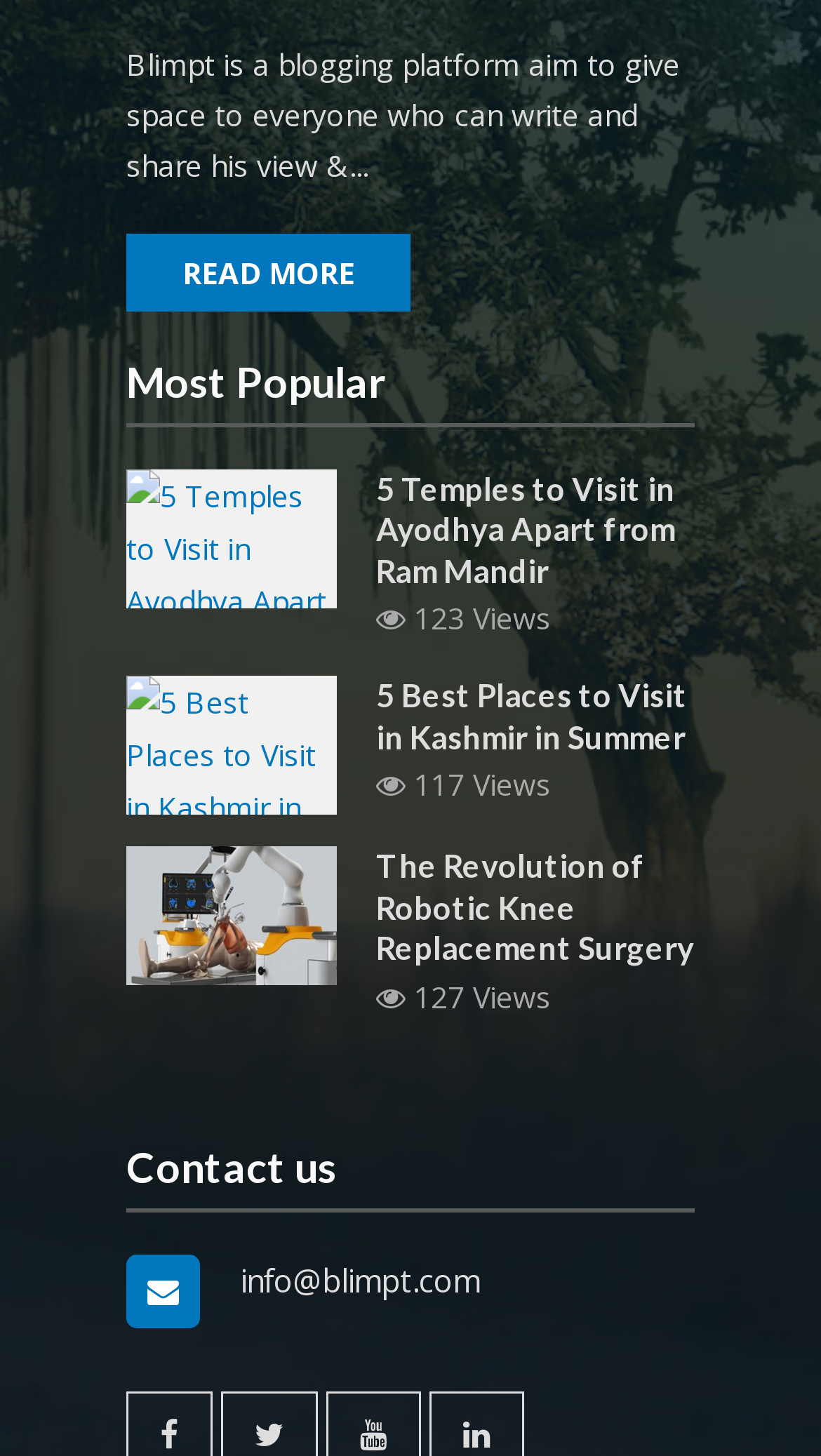Answer the following inquiry with a single word or phrase:
What is the name of the blogging platform?

Blimpt